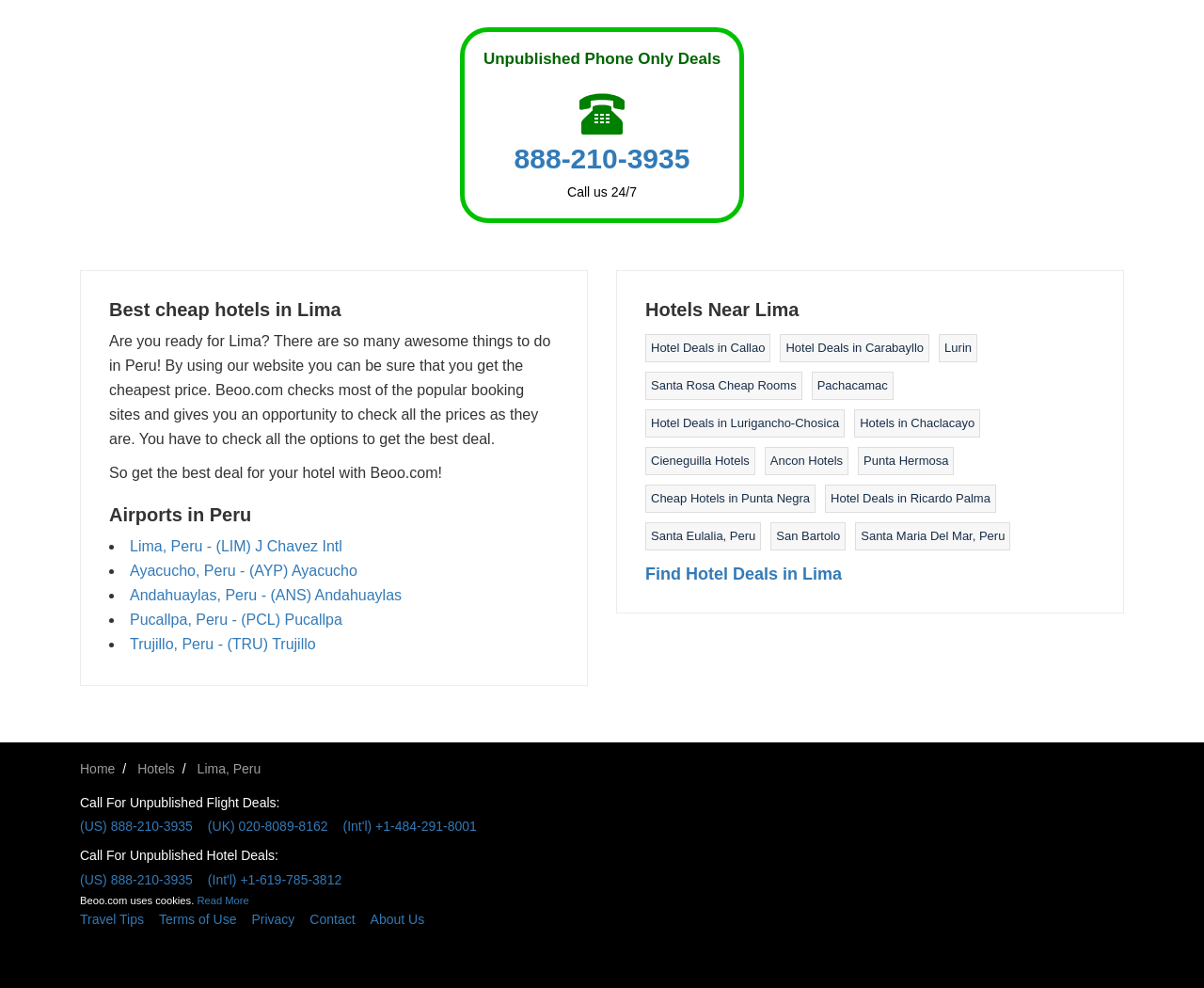Provide the bounding box coordinates for the UI element that is described as: "Trujillo, Peru - (TRU) Trujillo".

[0.108, 0.644, 0.262, 0.66]